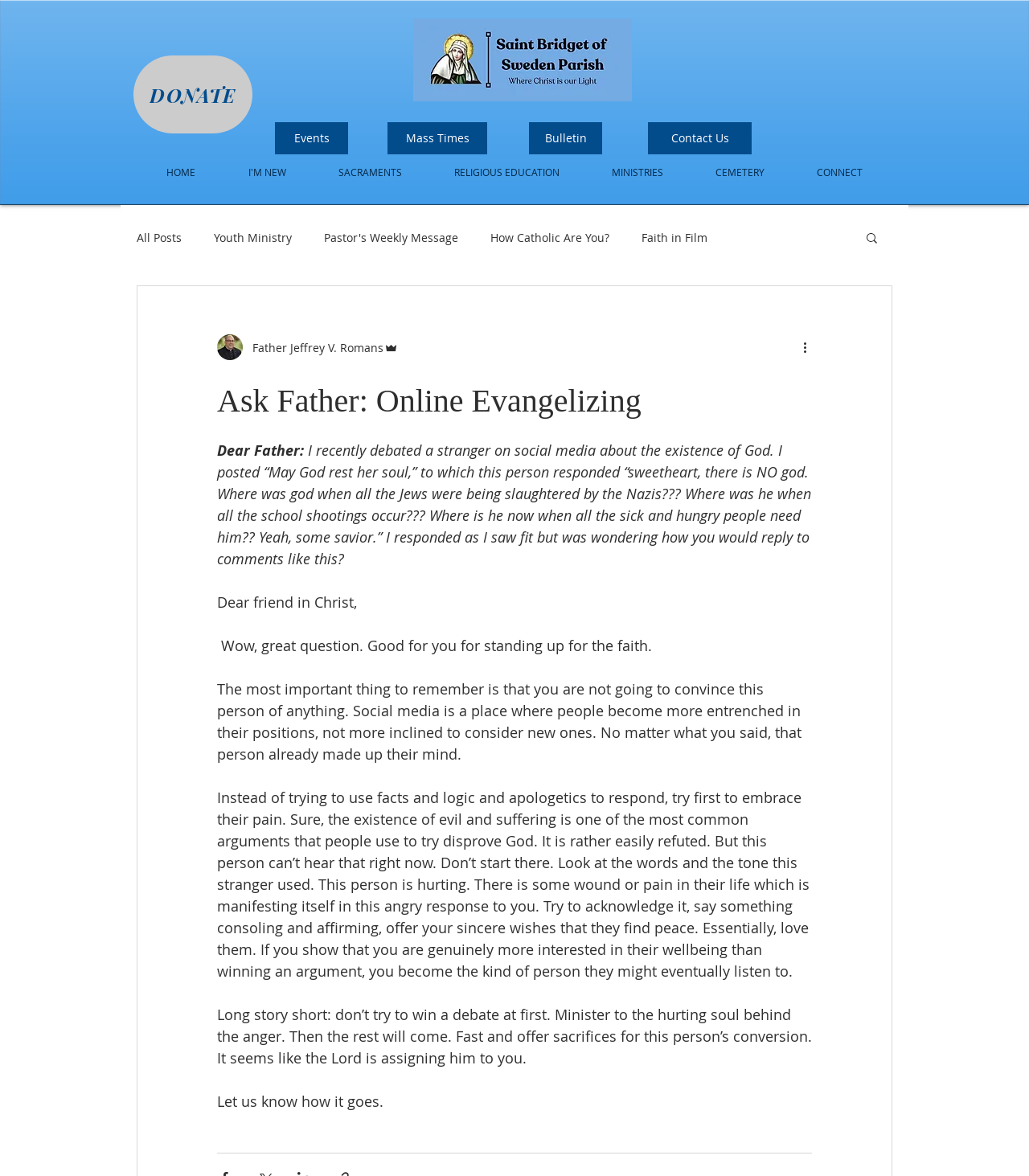Please find the bounding box coordinates of the clickable region needed to complete the following instruction: "View the 'Bulletin'". The bounding box coordinates must consist of four float numbers between 0 and 1, i.e., [left, top, right, bottom].

[0.514, 0.104, 0.585, 0.131]